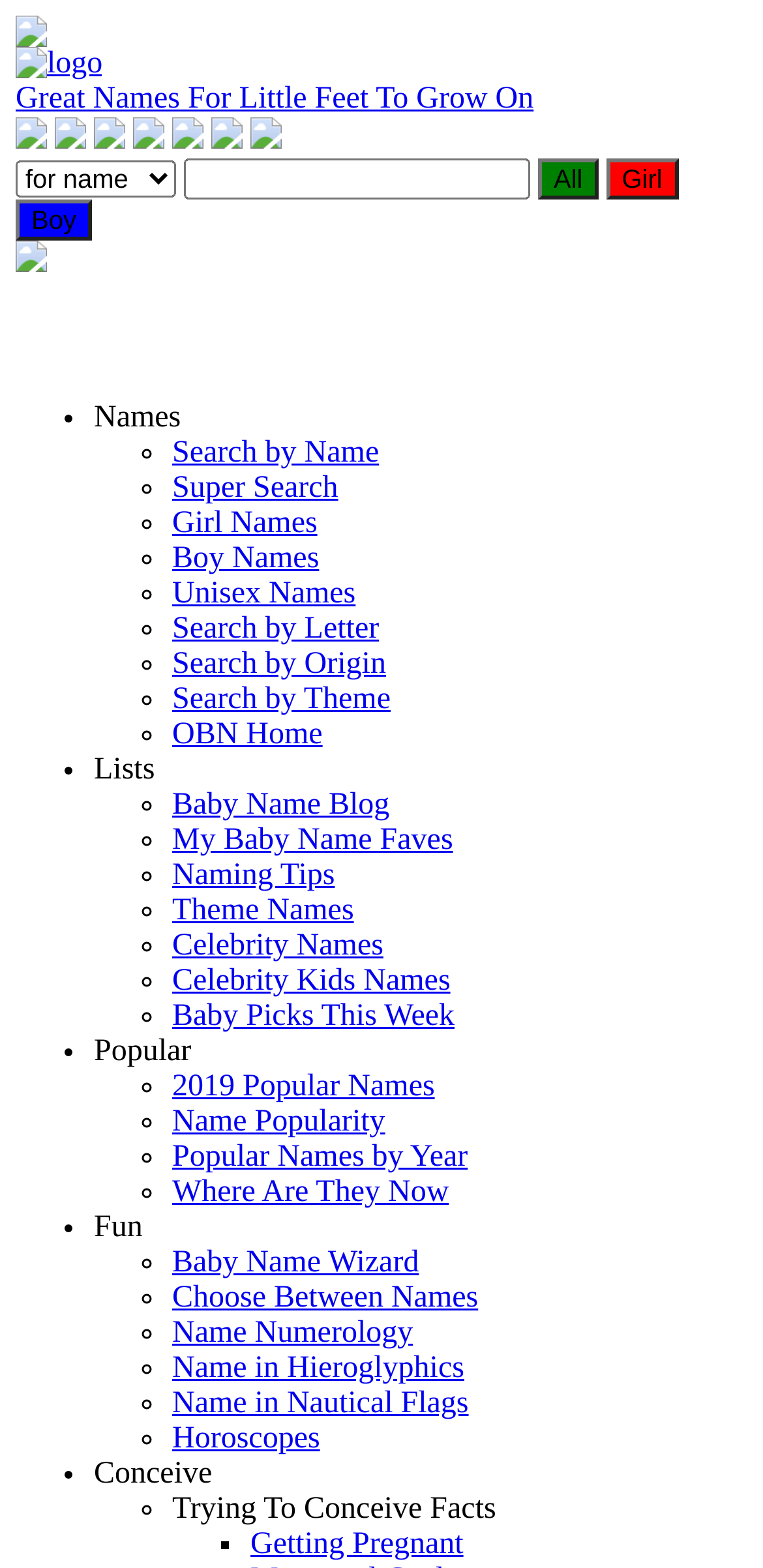Identify the bounding box coordinates of the area that should be clicked in order to complete the given instruction: "Search by origin". The bounding box coordinates should be four float numbers between 0 and 1, i.e., [left, top, right, bottom].

[0.328, 0.079, 0.369, 0.1]